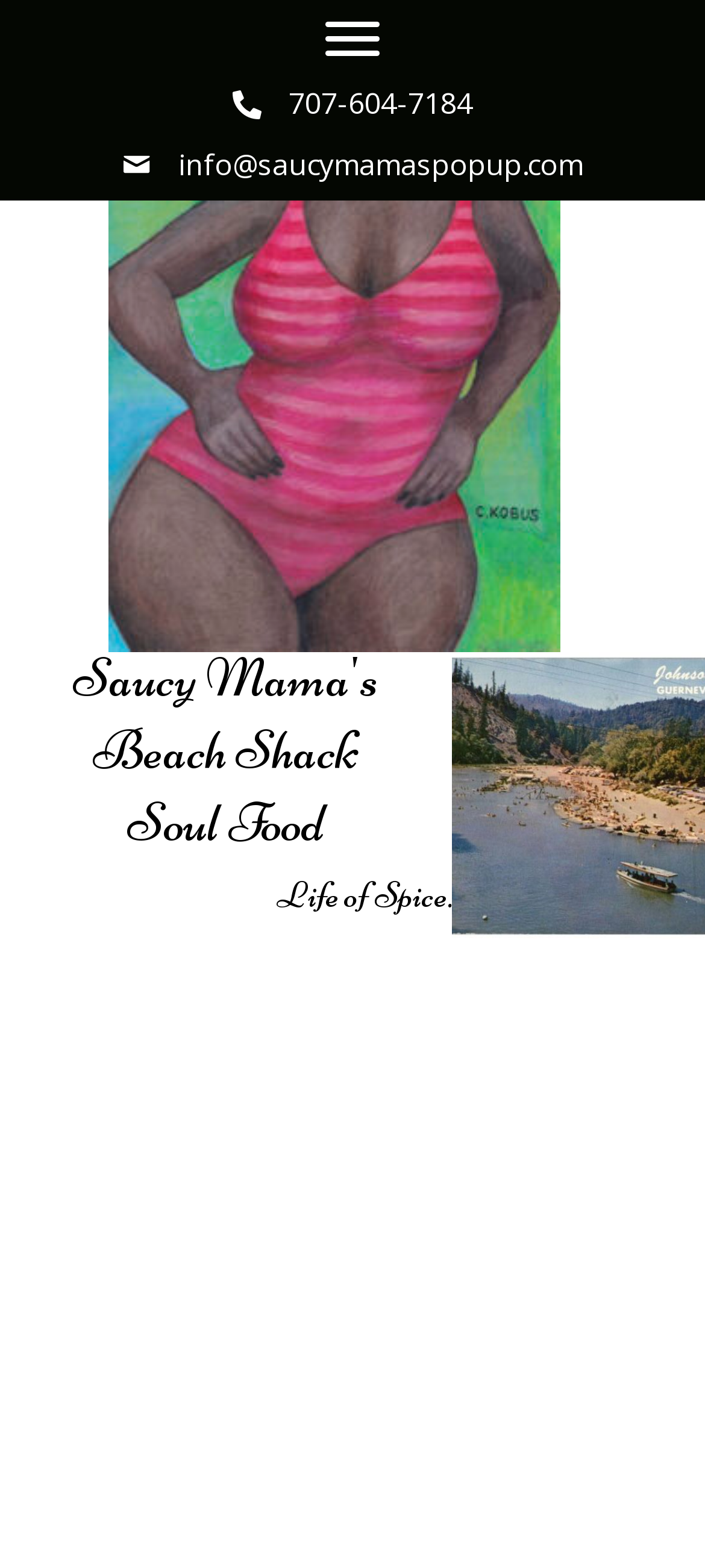Create a full and detailed caption for the entire webpage.

The webpage is about Saucy Mama's Pop Up, an event planning and catering service based in Guerneville, CA. At the top of the page, there is a button labeled "Menu" and two links, one for a phone number and another for an email address. Below these elements, there is an image of a person, likely Saucy Mama, dressed in a festive outfit.

On the left side of the page, there are three short phrases: "Beach Shack", "Soul Food", and "Life of Spice", which may be the taglines or themes of the catering service. To the right of these phrases, there is a section with three headings: "Open Hours", "Lunch", and "DINNER". Under the "Lunch" heading, there are two lines of text indicating that the service is open from Tuesday to Saturday, from 11AM to 2PM.

Overall, the webpage appears to be a simple and concise presentation of Saucy Mama's Pop Up, highlighting their event planning and catering services, along with their contact information and operating hours.